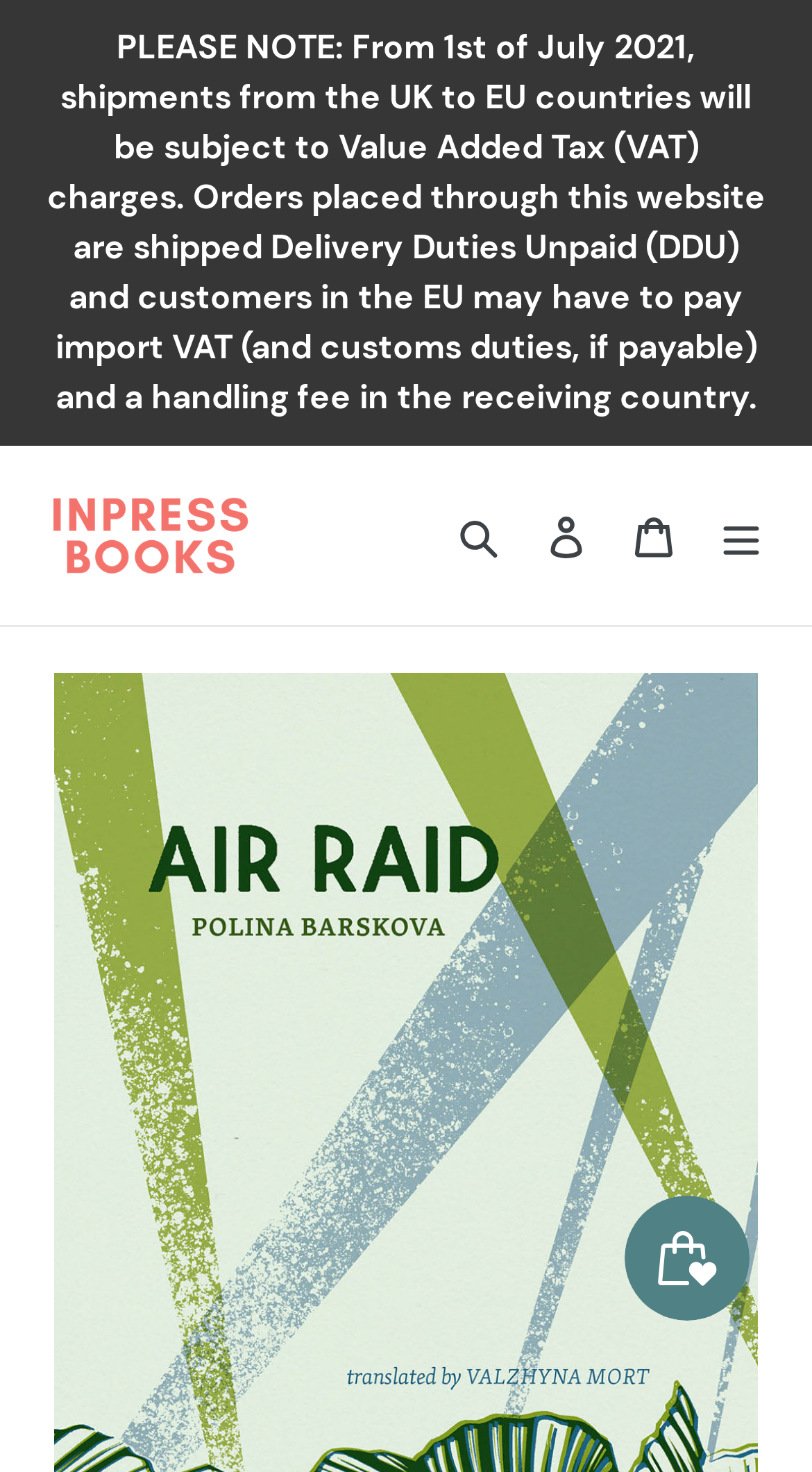Identify the bounding box for the described UI element: "Search".

[0.536, 0.333, 0.644, 0.395]